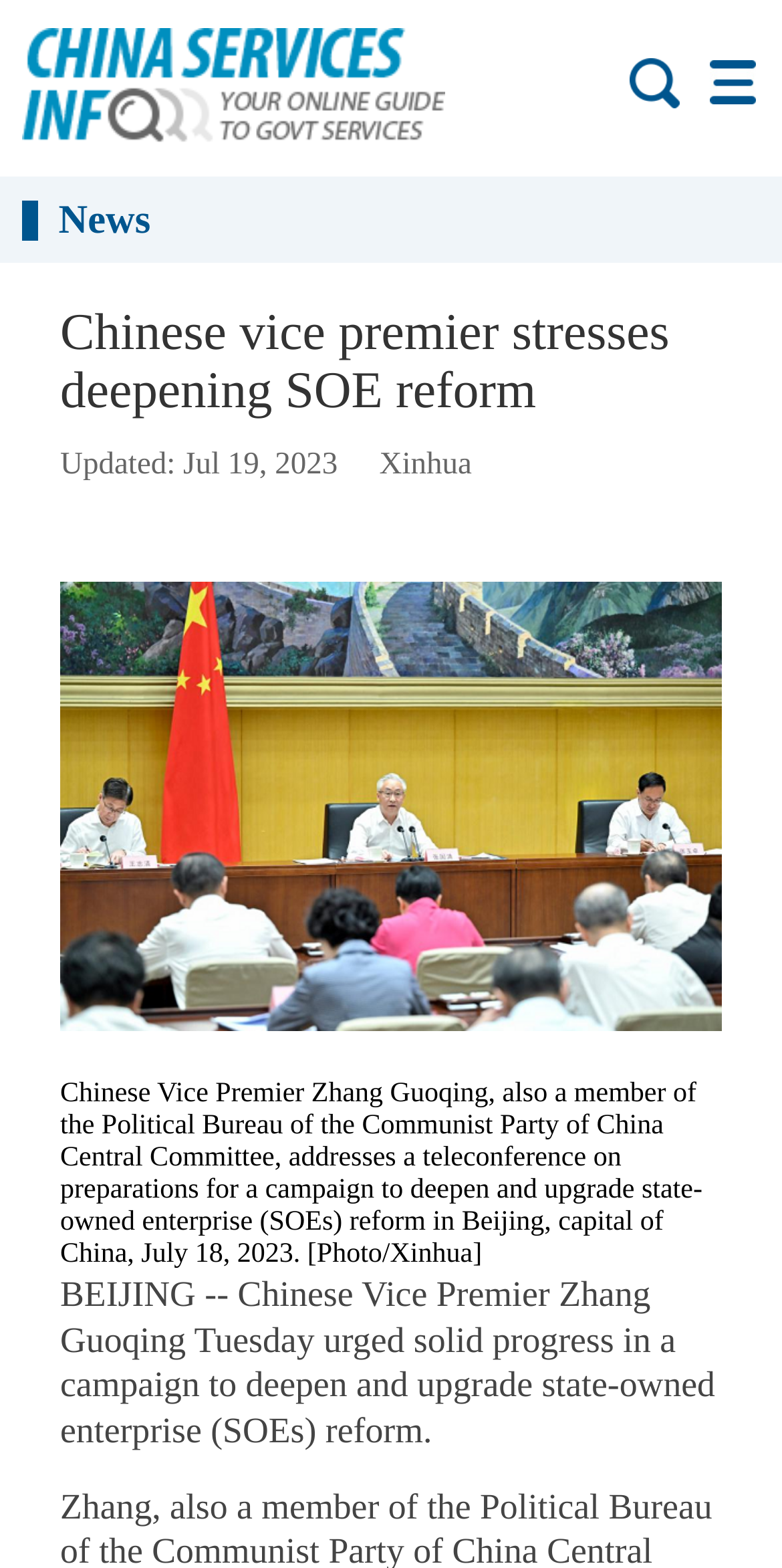What is the name of the news agency?
Refer to the image and provide a thorough answer to the question.

I found the answer by looking at the StaticText element that says 'Xinhua'.